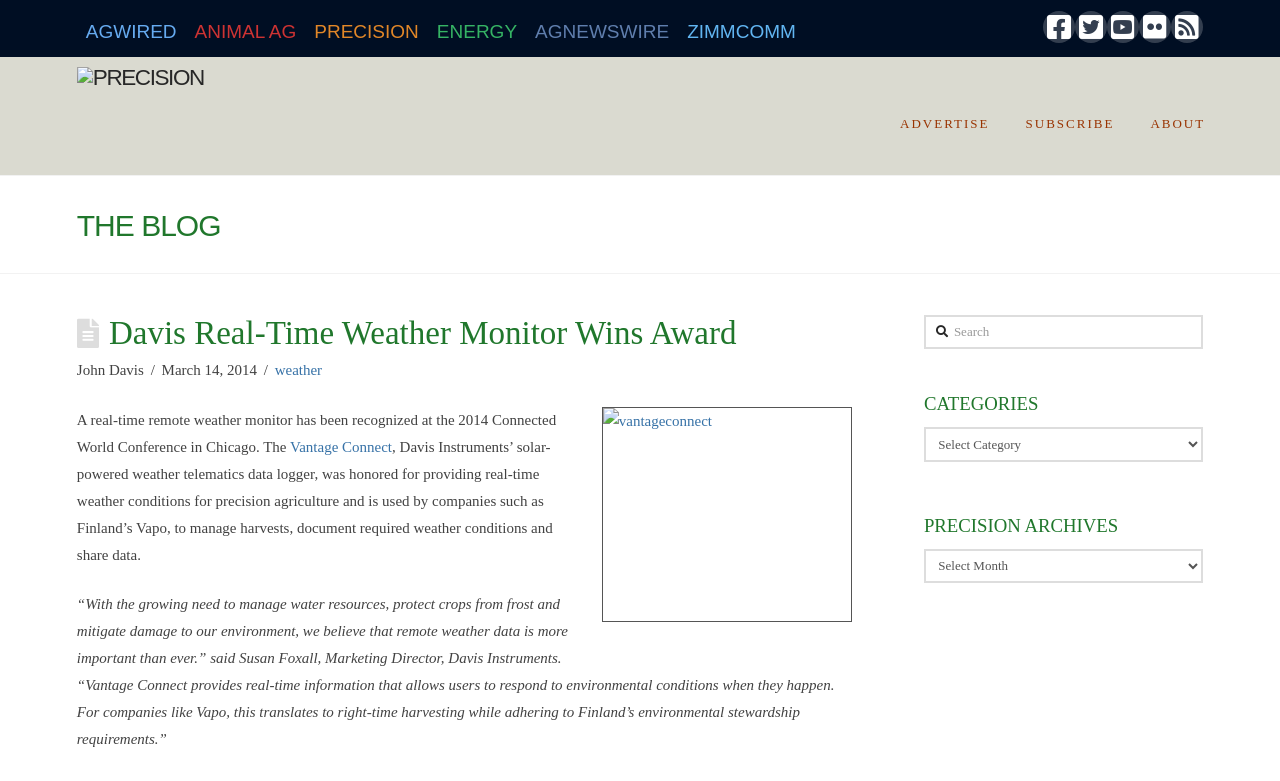Highlight the bounding box coordinates of the element that should be clicked to carry out the following instruction: "Visit the Precision website". The coordinates must be given as four float numbers ranging from 0 to 1, i.e., [left, top, right, bottom].

[0.06, 0.085, 0.159, 0.114]